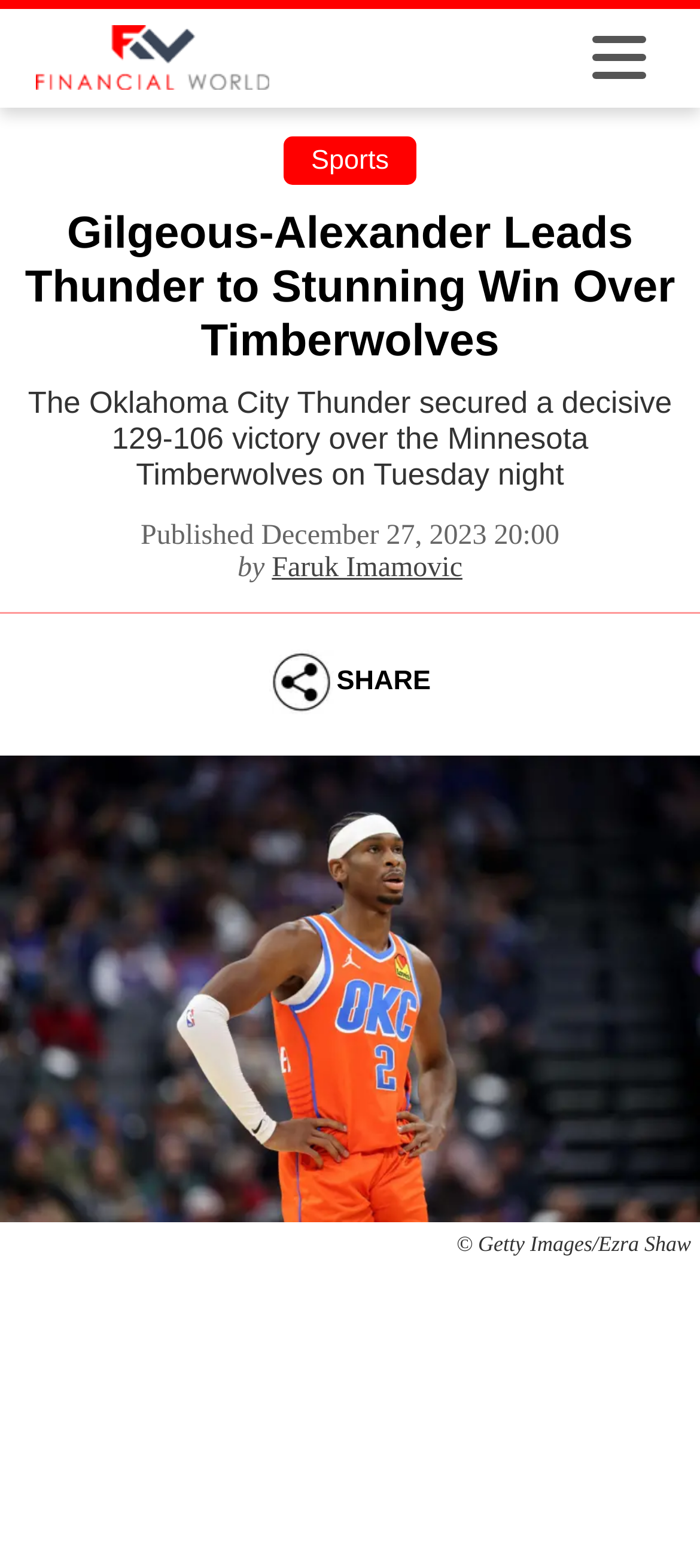Please find the bounding box coordinates in the format (top-left x, top-left y, bottom-right x, bottom-right y) for the given element description. Ensure the coordinates are floating point numbers between 0 and 1. Description: Sports

[0.444, 0.093, 0.556, 0.112]